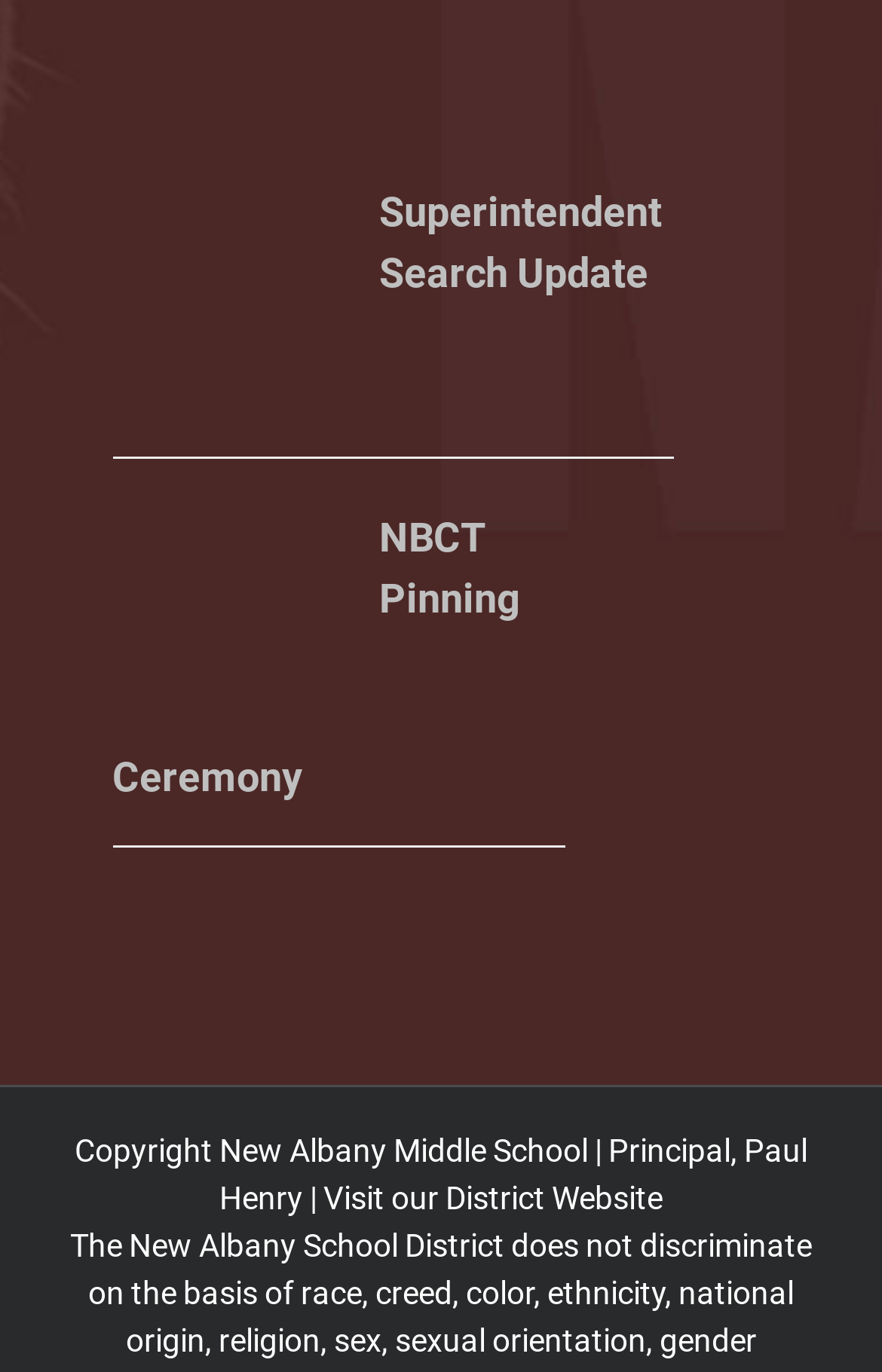What is the purpose of the 'Visit our District Website' link?
Use the information from the screenshot to give a comprehensive response to the question.

I inferred the purpose of the link by looking at its text content, which suggests that it is meant to direct users to the district website.